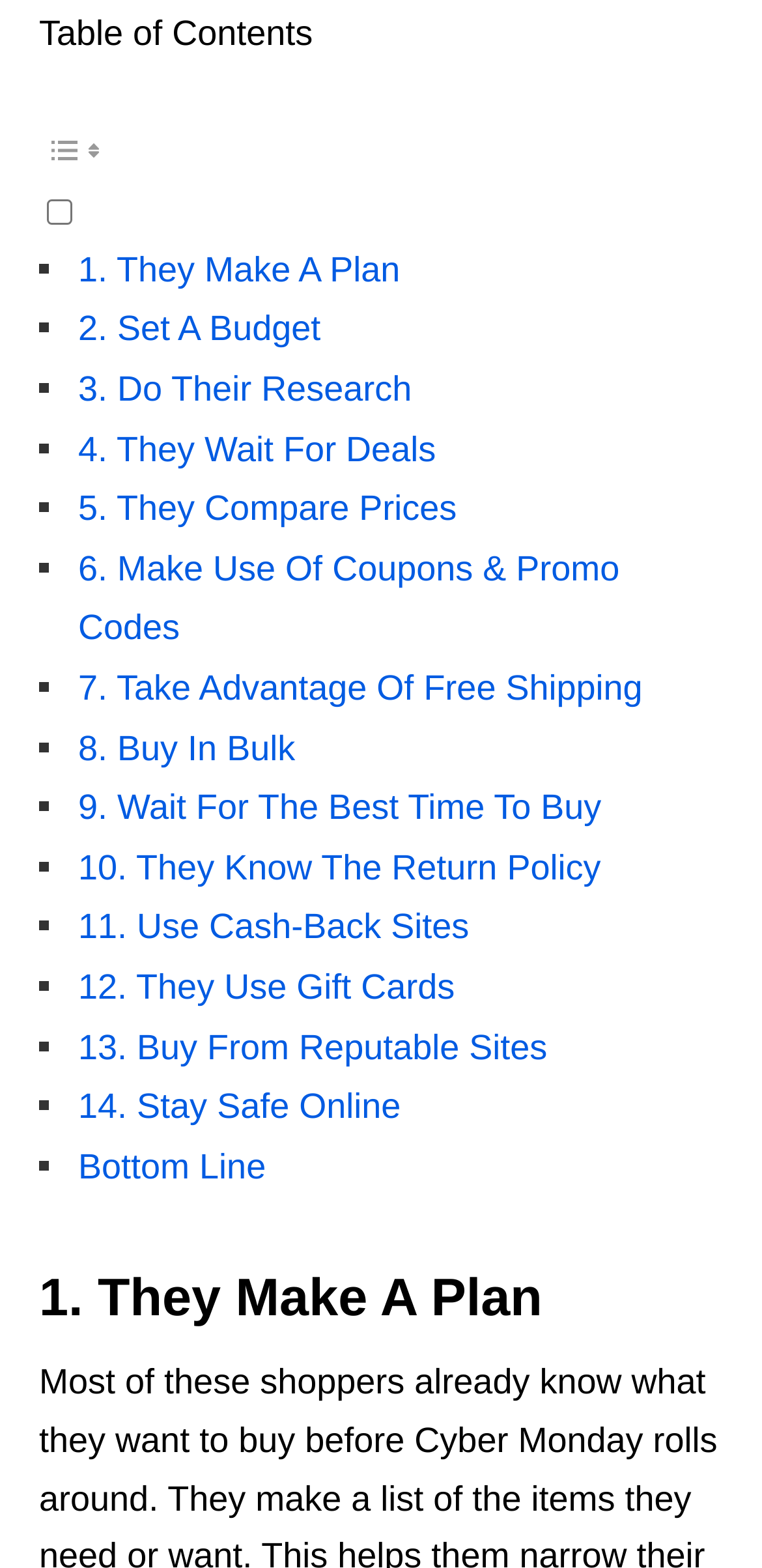Using the description: "Compare", identify the bounding box of the corresponding UI element in the screenshot.

None